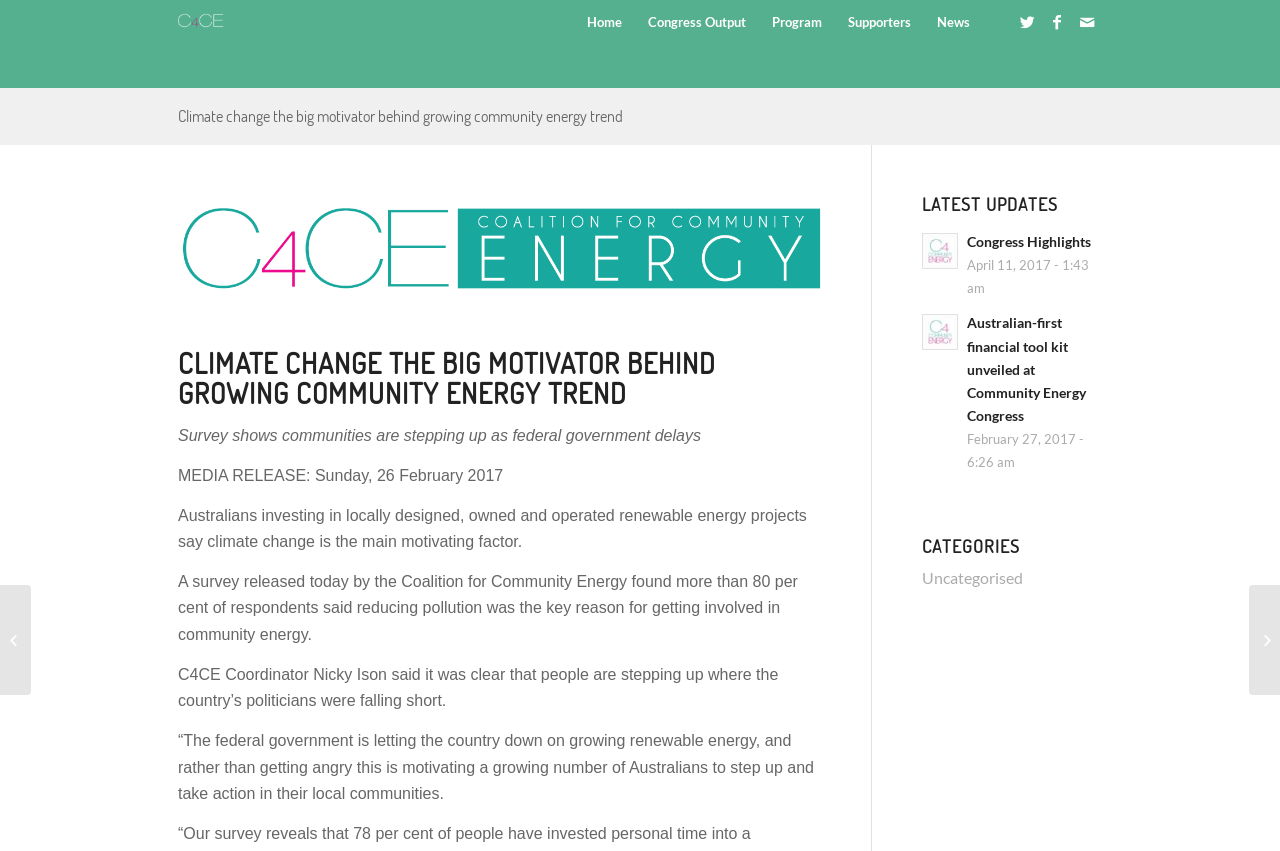Identify the bounding box coordinates of the clickable region necessary to fulfill the following instruction: "Click on the 'Home' link". The bounding box coordinates should be four float numbers between 0 and 1, i.e., [left, top, right, bottom].

[0.448, 0.0, 0.496, 0.053]